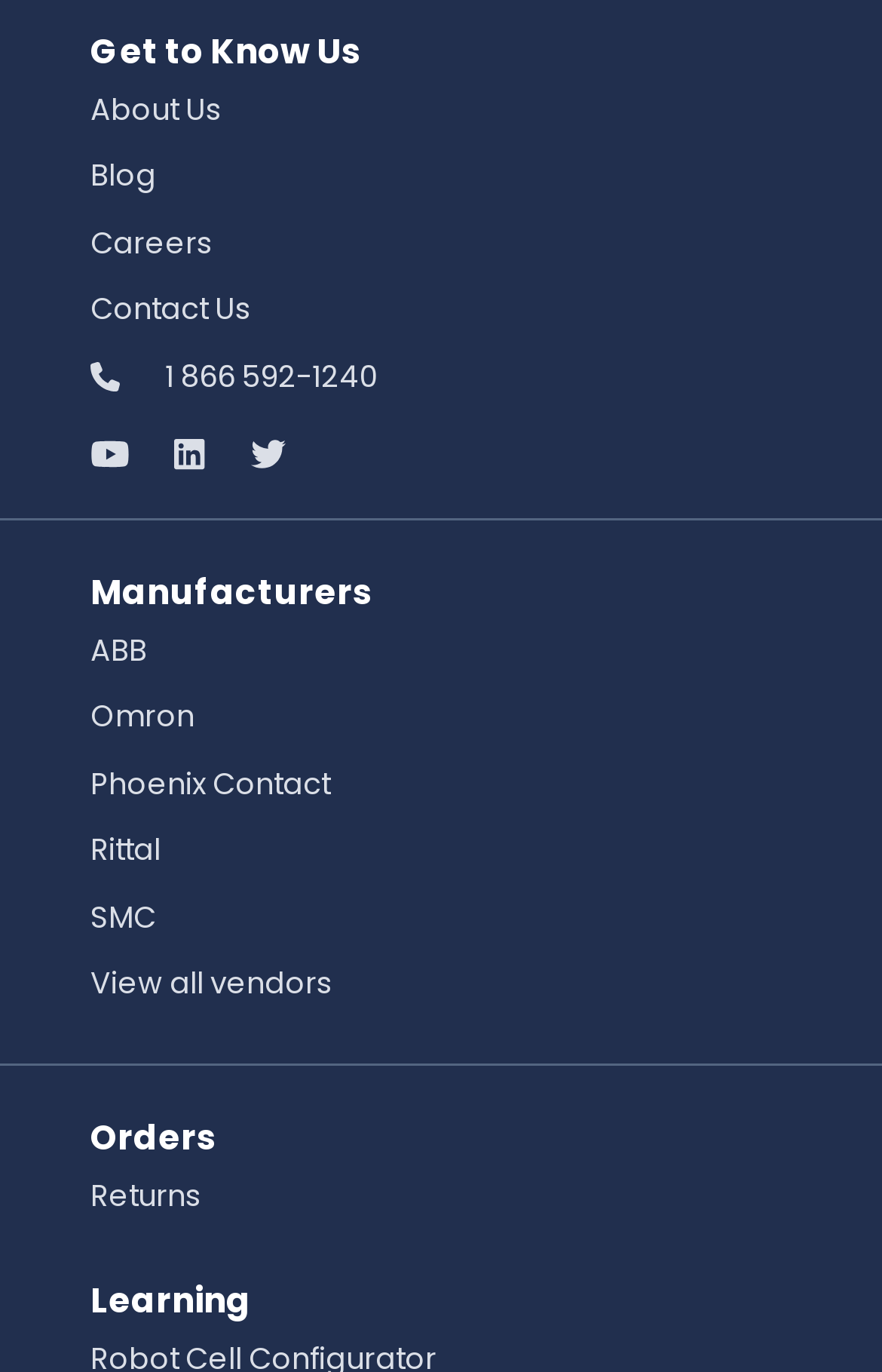What is the phone number to contact?
Please give a detailed and thorough answer to the question, covering all relevant points.

I found the phone number by looking at the 'Contact Us' section and saw the phone number '1 866 592-1240' which is a link.